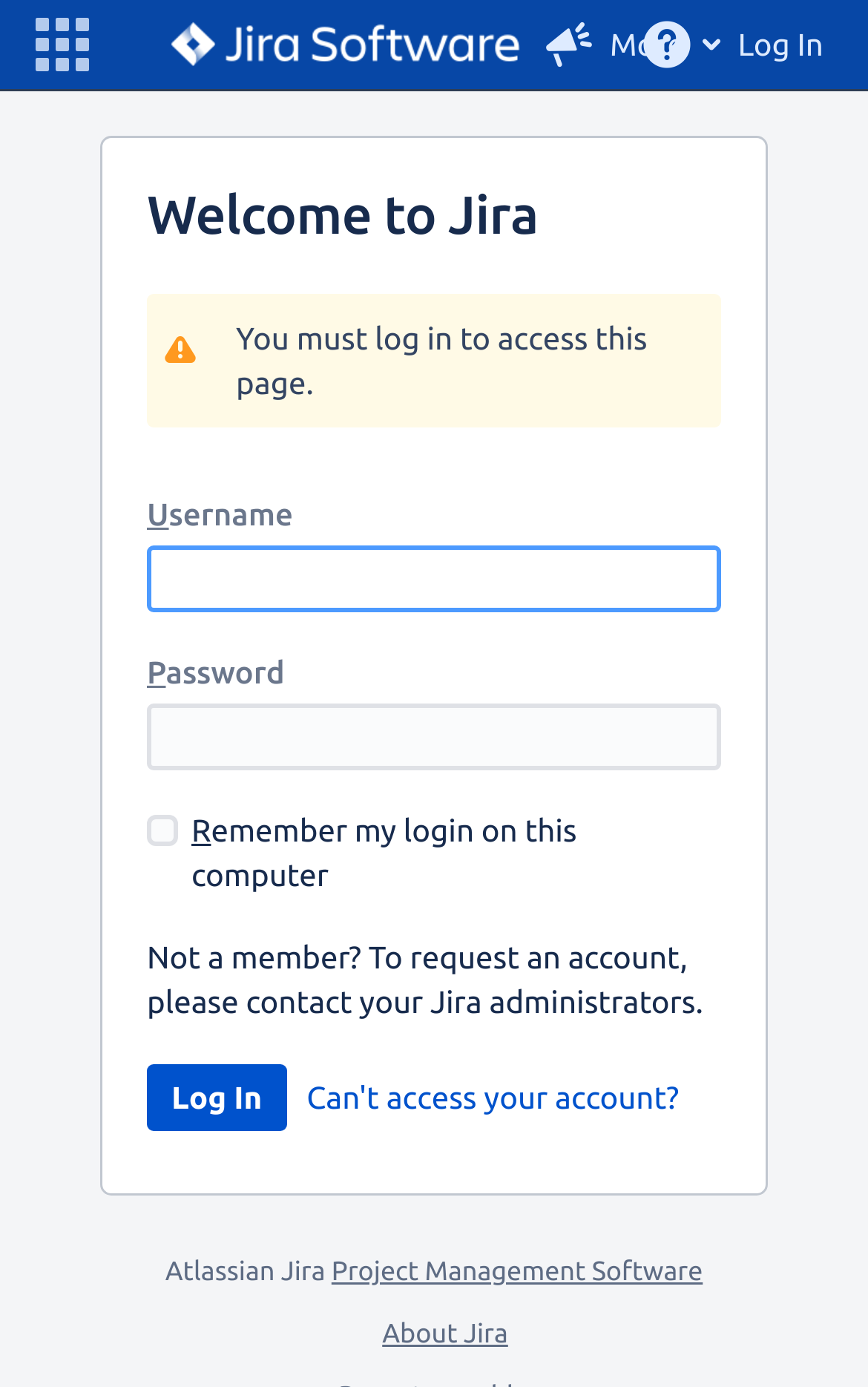Please specify the bounding box coordinates of the clickable section necessary to execute the following command: "Click the Log In button".

[0.169, 0.767, 0.33, 0.815]